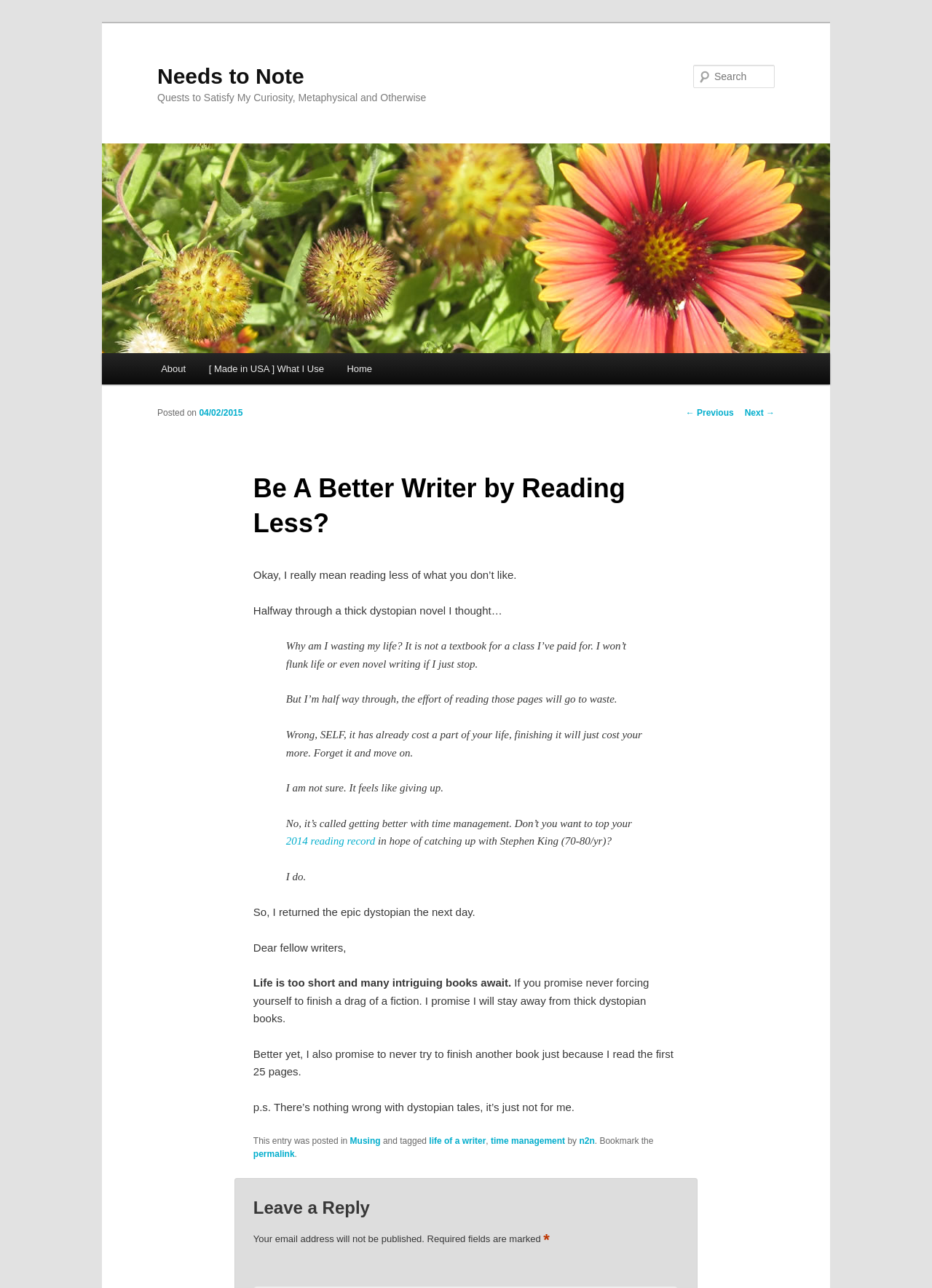Describe all visible elements and their arrangement on the webpage.

This webpage is a blog post titled "Be A Better Writer by Reading Less?" on the "Needs to Note" website. At the top, there is a link to skip to the primary content. The website's title "Needs to Note" is displayed prominently, with a link to the homepage below it. 

To the right of the title, there is a search bar with a "Search" label. Below the title, there is a main menu with links to "About", "What I Use", and "Home". 

The blog post itself is divided into sections. The title "Be A Better Writer by Reading Less?" is followed by a header with the date "04/02/2015". The post begins with a reflection on reading a thick dystopian novel and the decision to stop reading it. The text is interspersed with blockquotes, which contain the author's inner dialogue about finishing the book. 

The post continues with the author's realization that they should focus on reading what they enjoy, rather than forcing themselves to finish a book they don't like. The author addresses fellow writers, promising to stay away from thick dystopian books and not to force themselves to finish a book just because they started it. 

At the bottom of the post, there is a footer section with links to categories and tags, including "Musing", "life of a writer", "time management", and the author's name "n2n". There is also a "Leave a Reply" section with a comment form, where users can enter their email address and leave a comment.